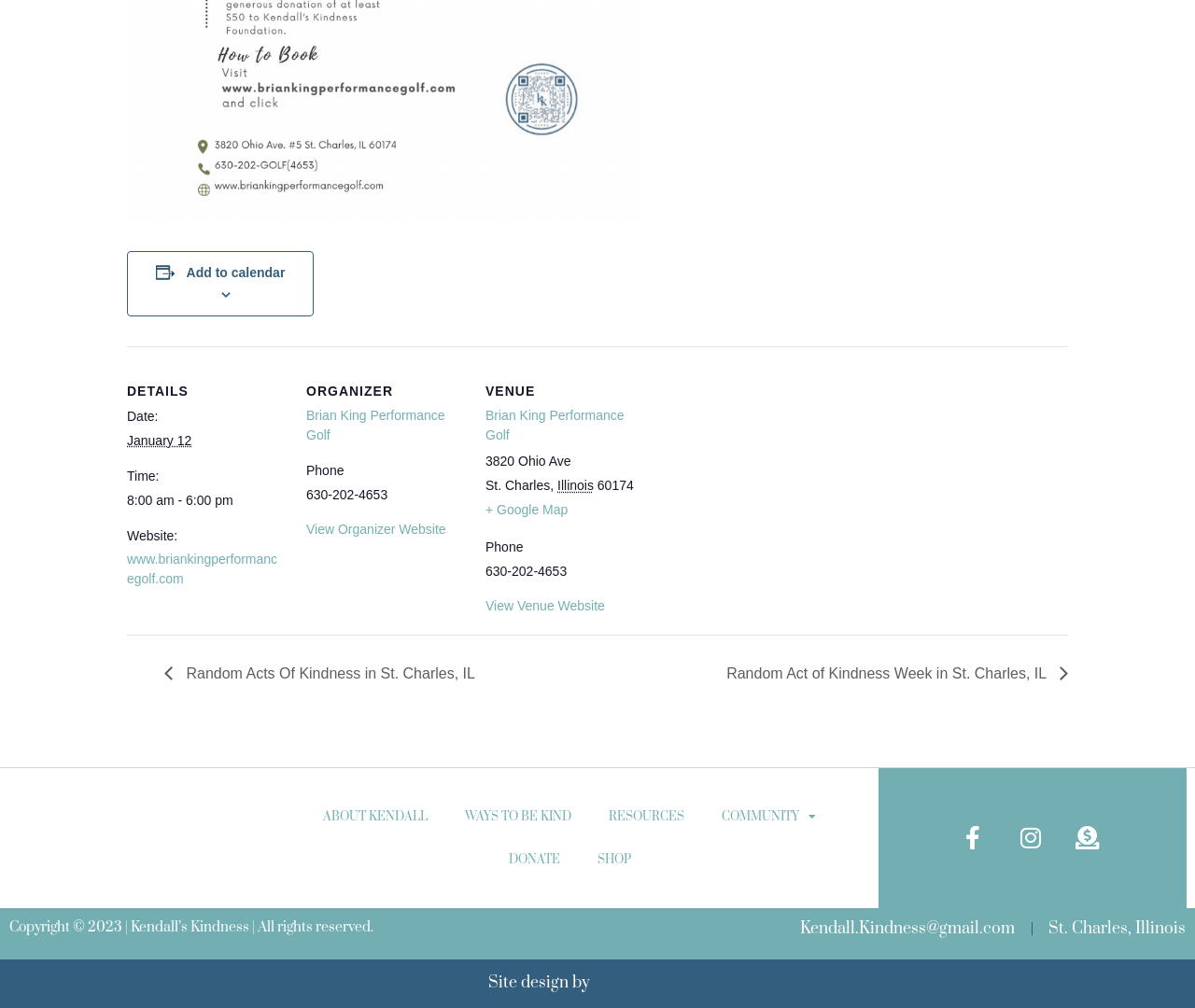What is the date of the event?
From the details in the image, provide a complete and detailed answer to the question.

I found the date of the event by looking at the 'DETAILS' section, where it says 'Date: 2024-01-12'.